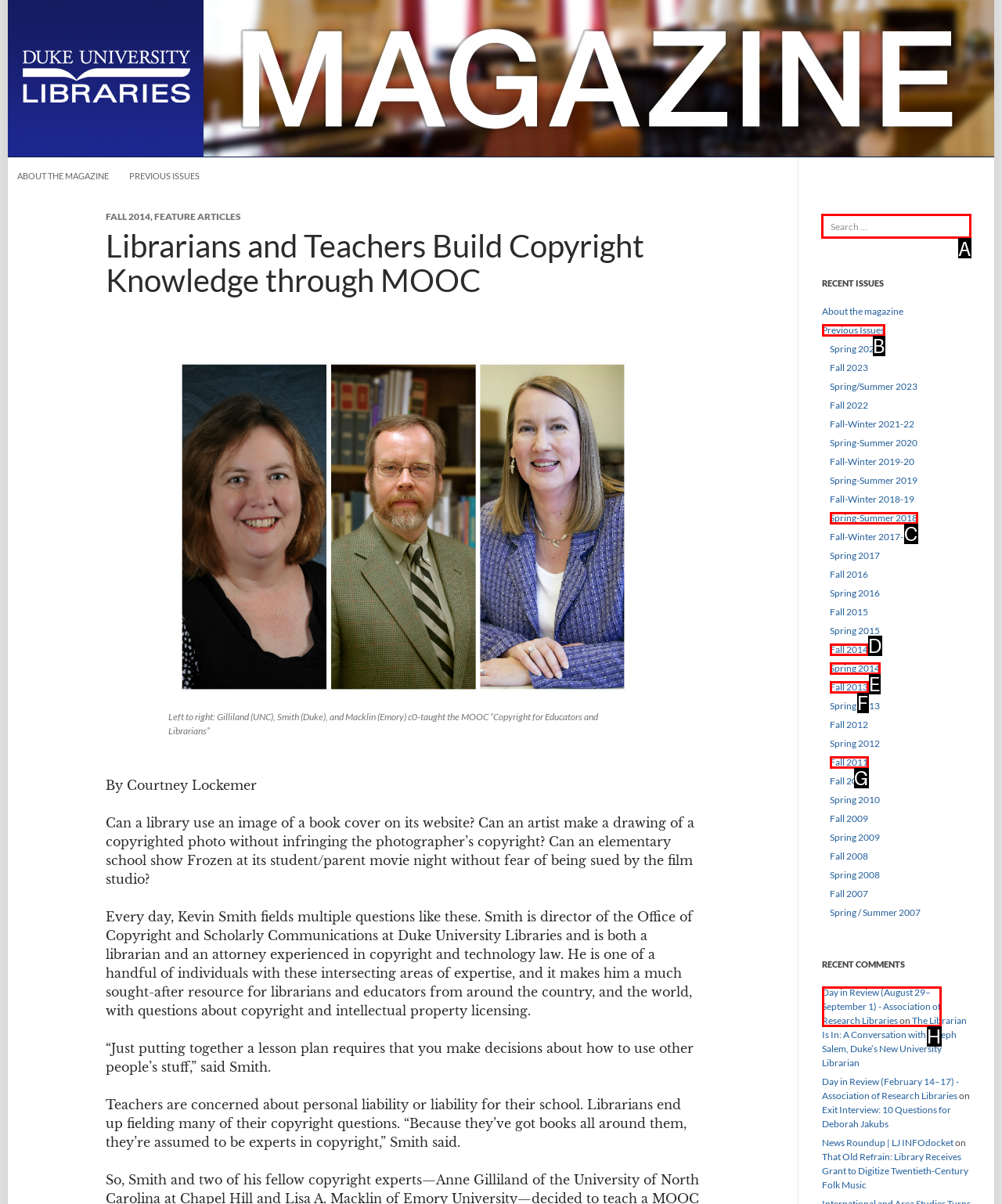Choose the UI element you need to click to carry out the task: Search for something.
Respond with the corresponding option's letter.

A